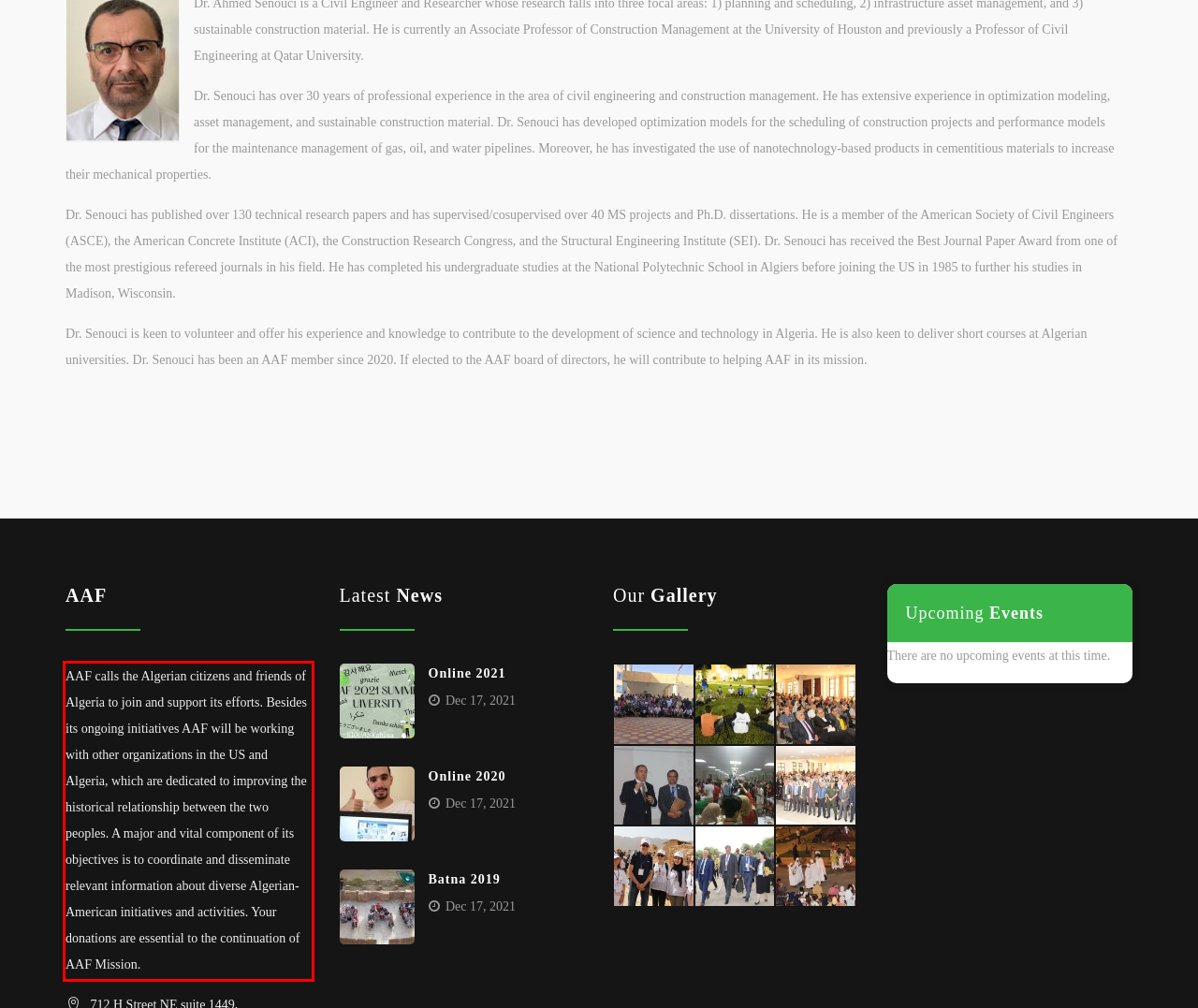You are provided with a webpage screenshot that includes a red rectangle bounding box. Extract the text content from within the bounding box using OCR.

AAF calls the Algerian citizens and friends of Algeria to join and support its efforts. Besides its ongoing initiatives AAF will be working with other organizations in the US and Algeria, which are dedicated to improving the historical relationship between the two peoples. A major and vital component of its objectives is to coordinate and disseminate relevant information about diverse Algerian-American initiatives and activities. Your donations are essential to the continuation of AAF Mission.